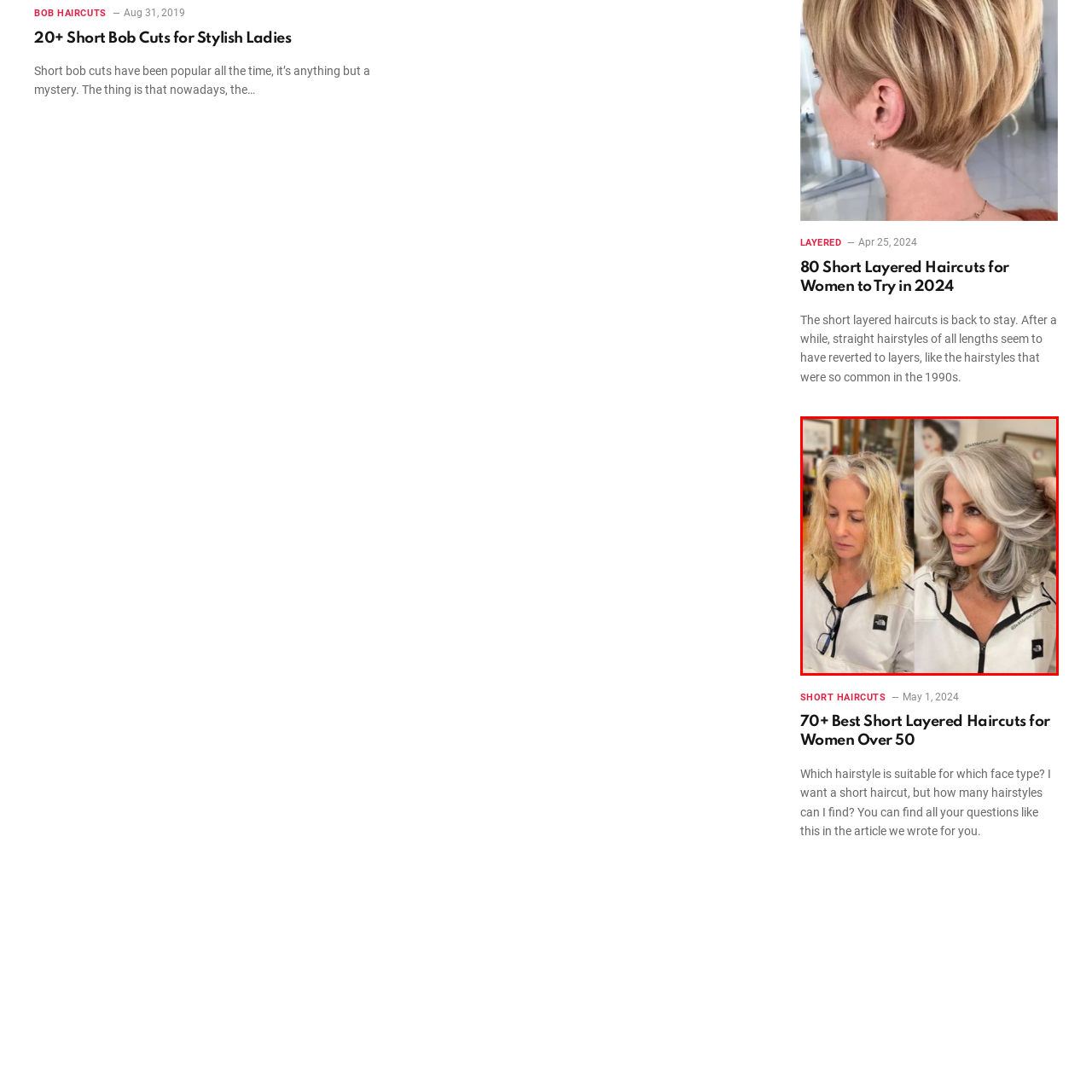Provide an in-depth description of the image within the red bounding box.

The image showcases a striking before-and-after transformation of a woman’s hairstyle. On the left, she has a natural, tousled look with voluminous, wavy blonde hair that appears slightly unruly. The right side reveals her with a chic, polished grey hairstyle, styled with smooth, defined layers that frame her face beautifully. This stunning makeover highlights the versatility and elegance of modern haircuts, illustrating how a fresh haircut can dramatically enhance one's appearance. The setting appears to be a hair salon, suggesting a professional styling session.